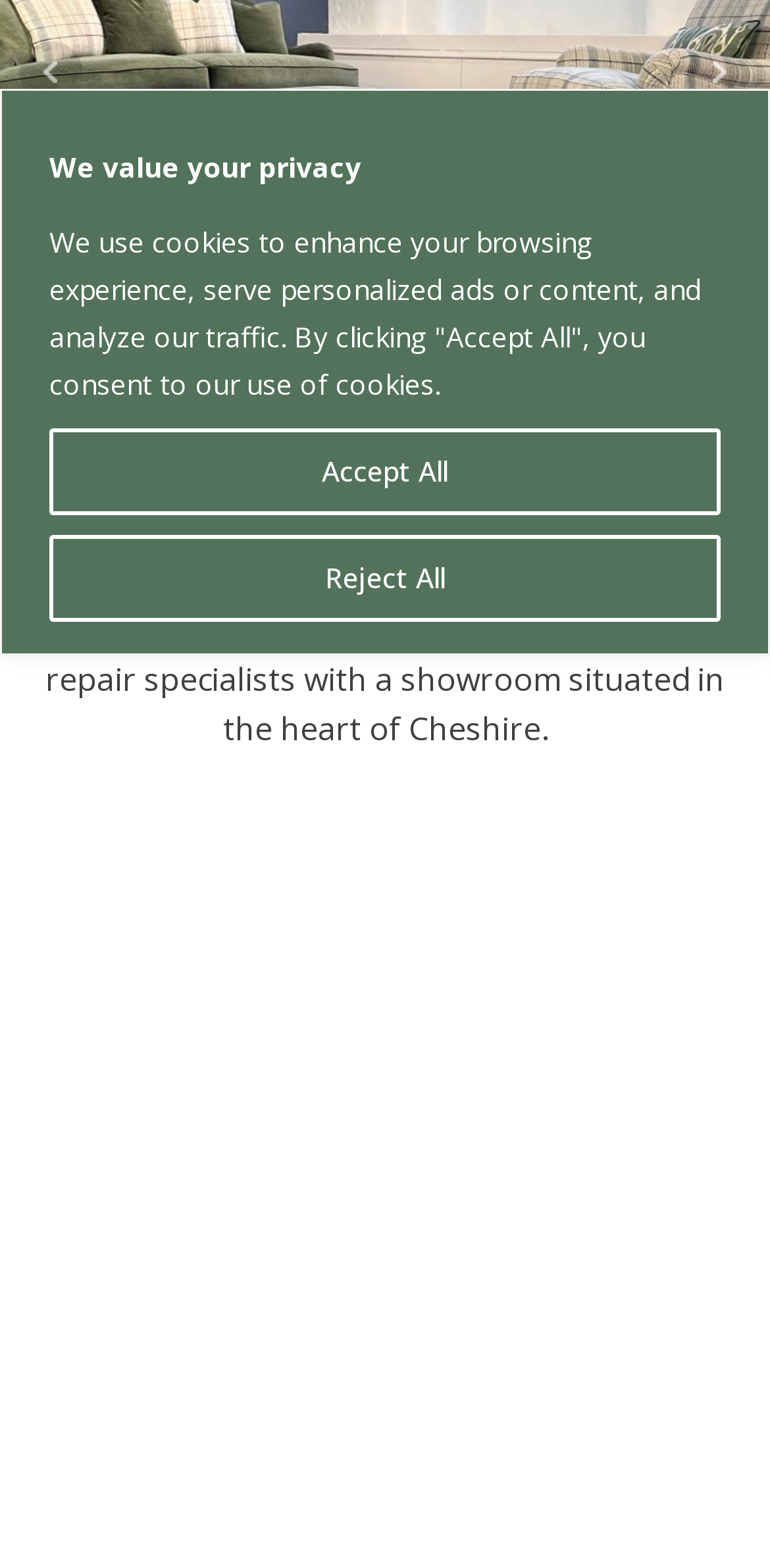Given the description "Next", provide the bounding box coordinates of the corresponding UI element.

[0.892, 0.026, 0.974, 0.066]